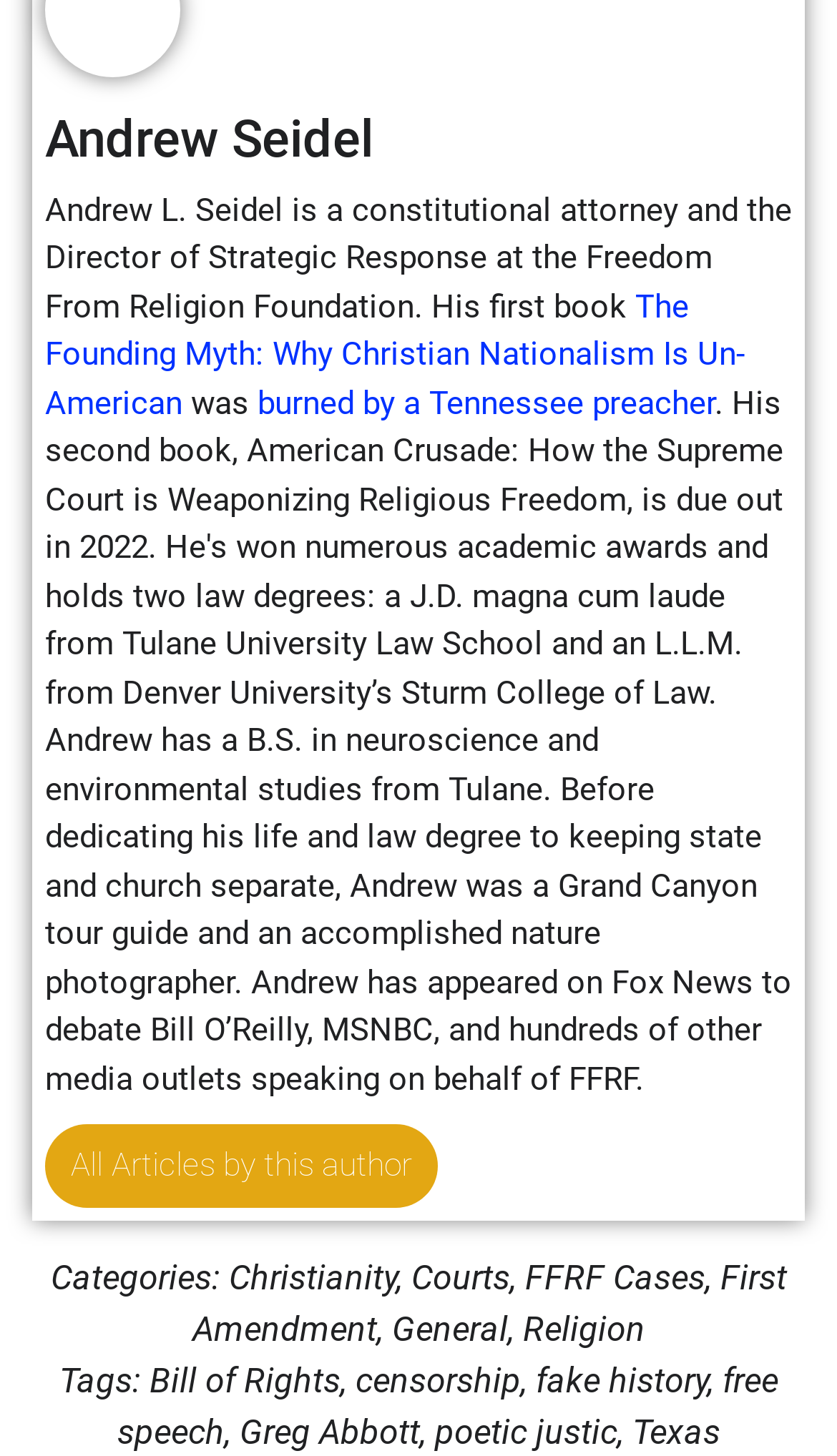Please identify the coordinates of the bounding box for the clickable region that will accomplish this instruction: "Read all articles by this author".

[0.054, 0.772, 0.523, 0.83]